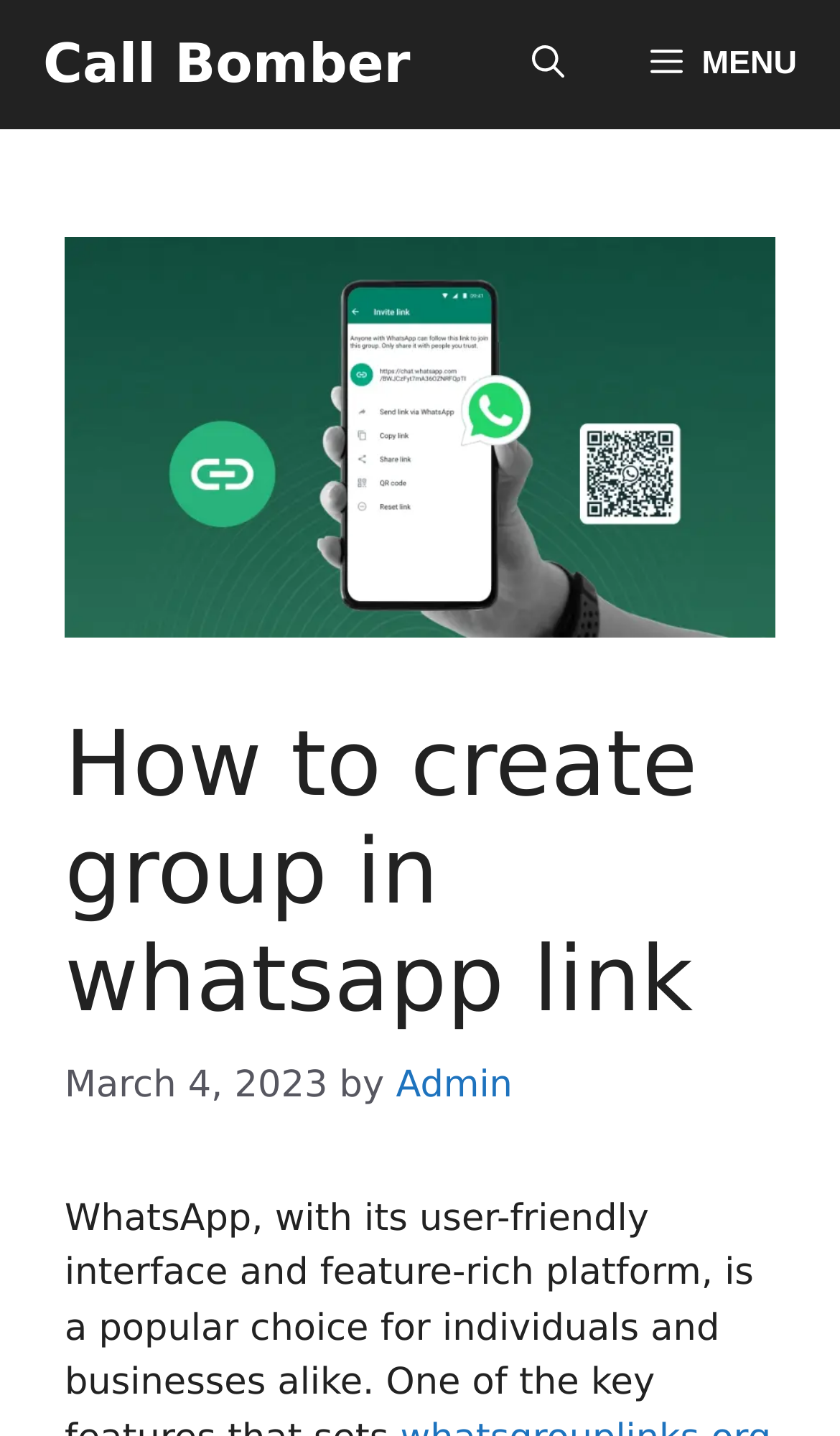What is the topic of the article?
Refer to the image and give a detailed answer to the question.

I found the topic of the article by looking at the header element, which contains the heading text 'How to create group in whatsapp link'.